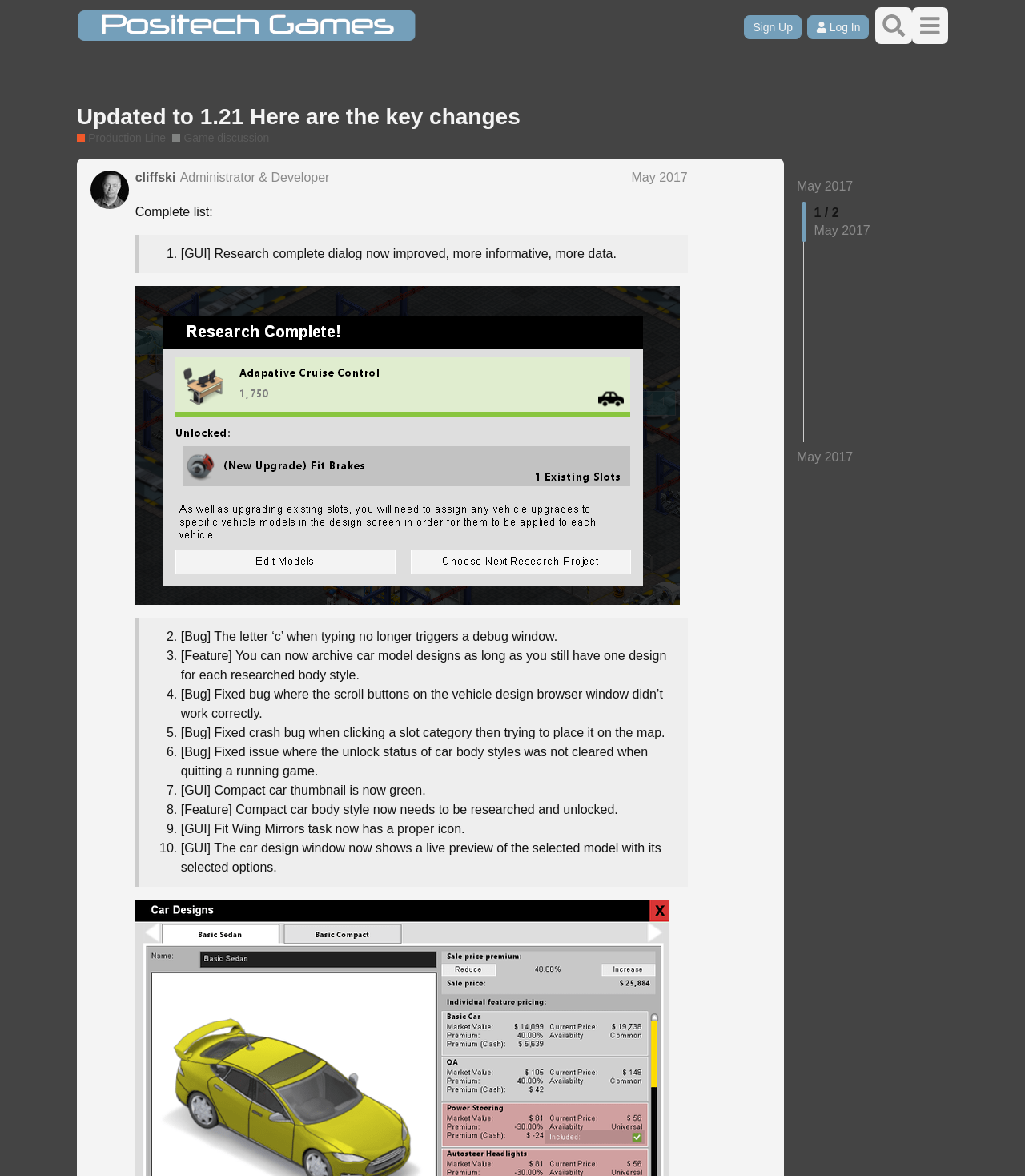Answer the following in one word or a short phrase: 
What is the purpose of the 'Archive' feature?

To archive car model designs